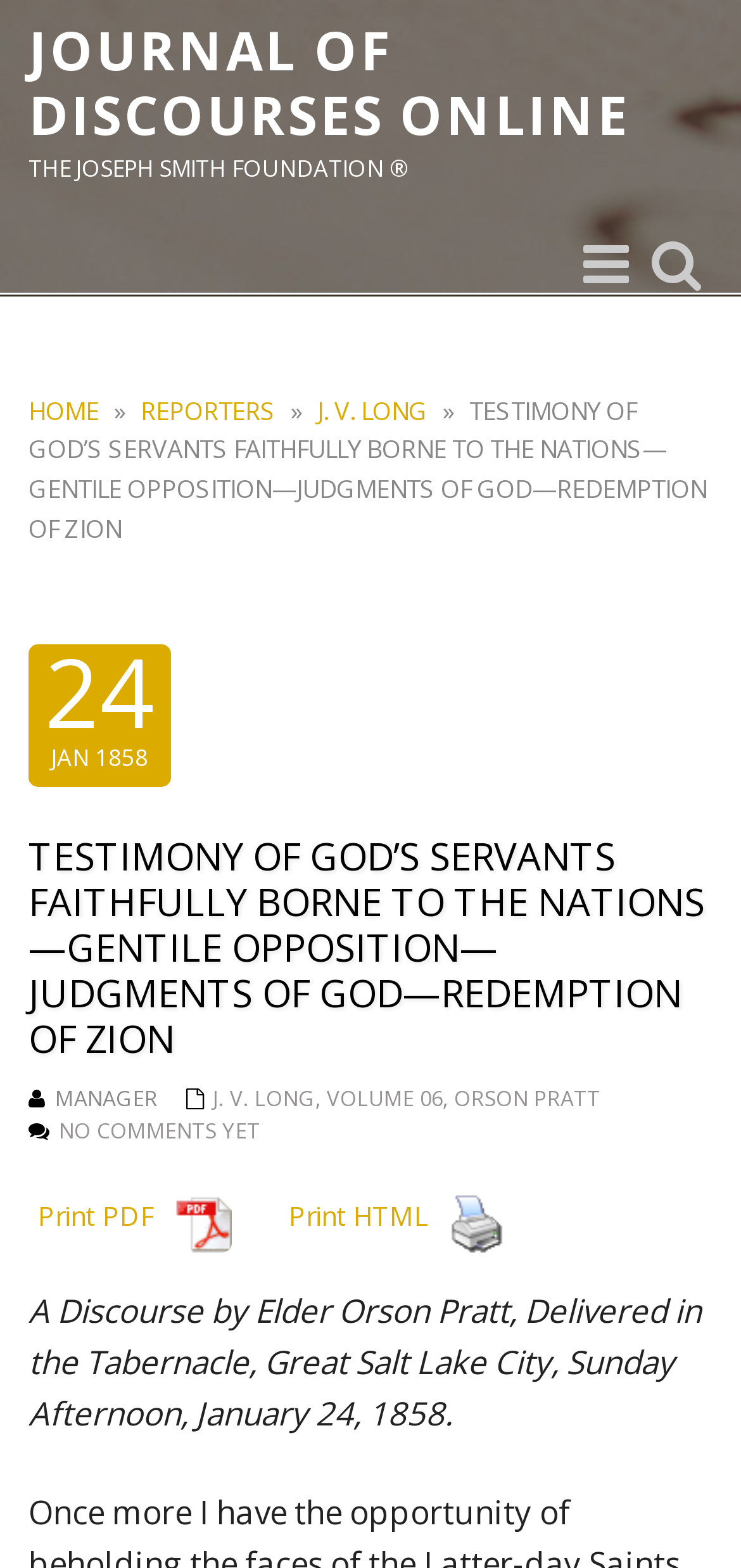Locate the bounding box coordinates of the element that should be clicked to fulfill the instruction: "Print the HTML version of the discourse".

[0.377, 0.756, 0.695, 0.819]